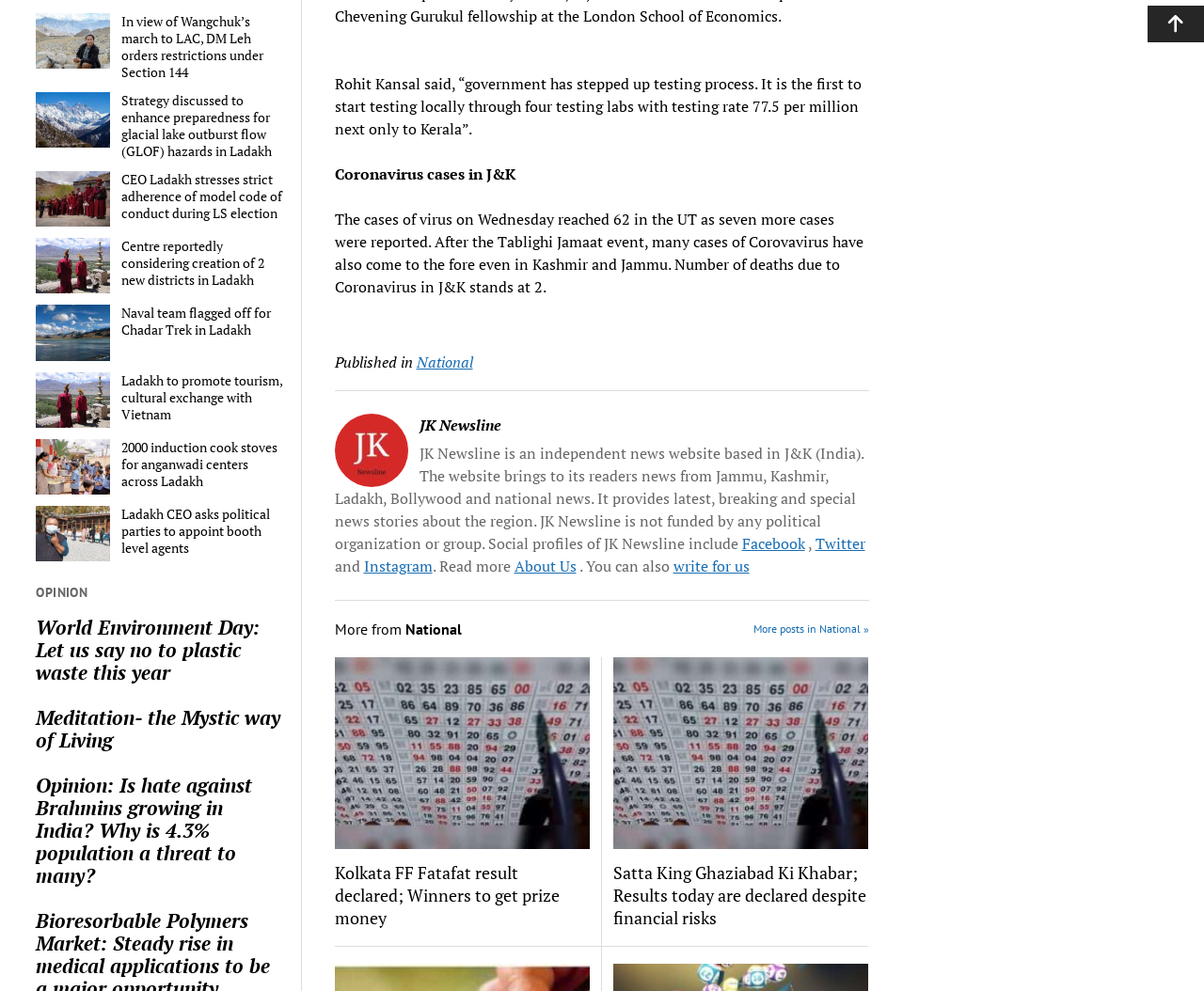Could you highlight the region that needs to be clicked to execute the instruction: "Click the 'Contact Now' button"?

None